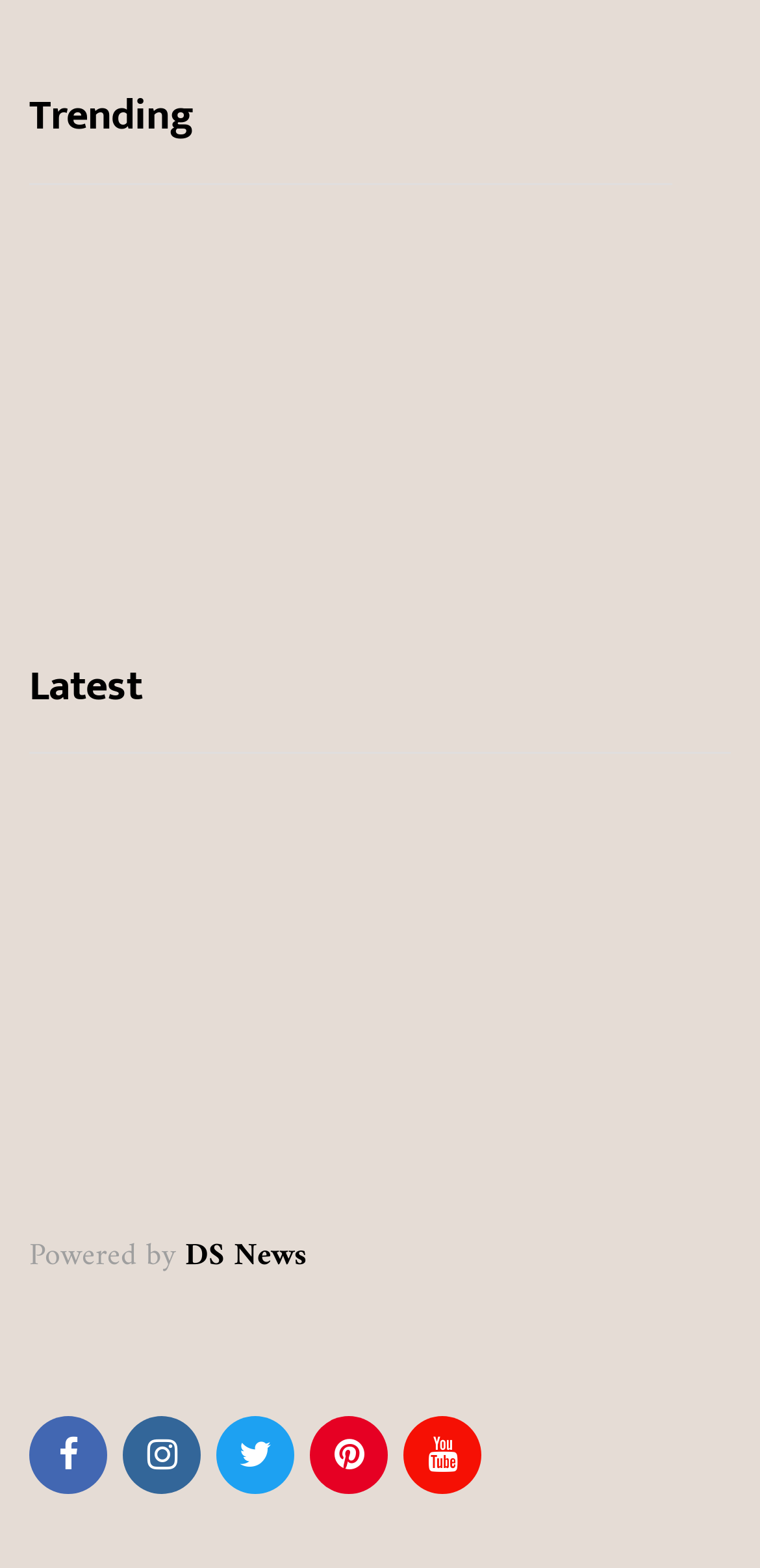Refer to the image and offer a detailed explanation in response to the question: How many social media links are at the bottom of the page?

I counted the number of link elements with Unicode characters at the bottom of the page, which represent social media icons, and found that there are 5 of them.